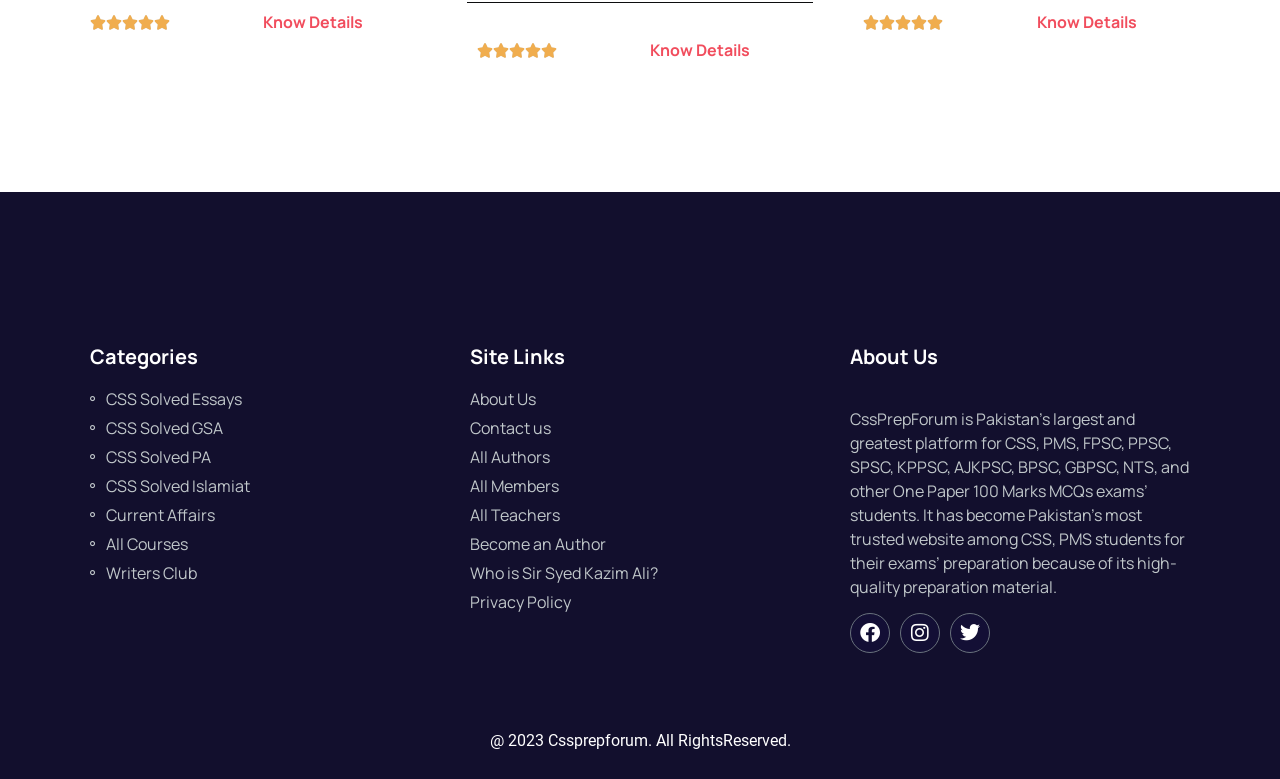Identify the bounding box coordinates of the section to be clicked to complete the task described by the following instruction: "Click National Pedia link". The coordinates should be four float numbers between 0 and 1, formatted as [left, top, right, bottom].

None